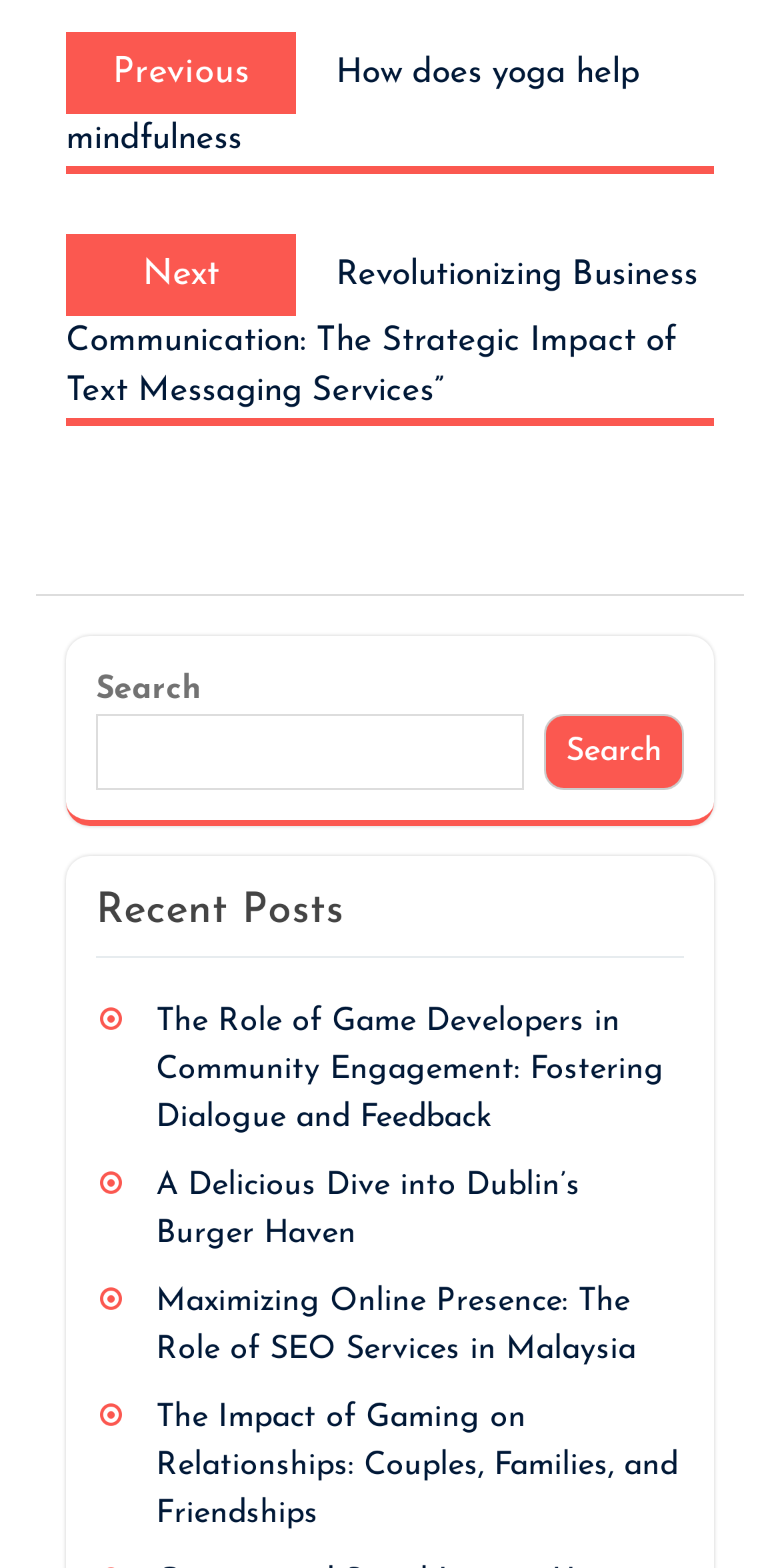Please identify the bounding box coordinates of the element's region that I should click in order to complete the following instruction: "Read recent post about game developers". The bounding box coordinates consist of four float numbers between 0 and 1, i.e., [left, top, right, bottom].

[0.2, 0.641, 0.851, 0.723]